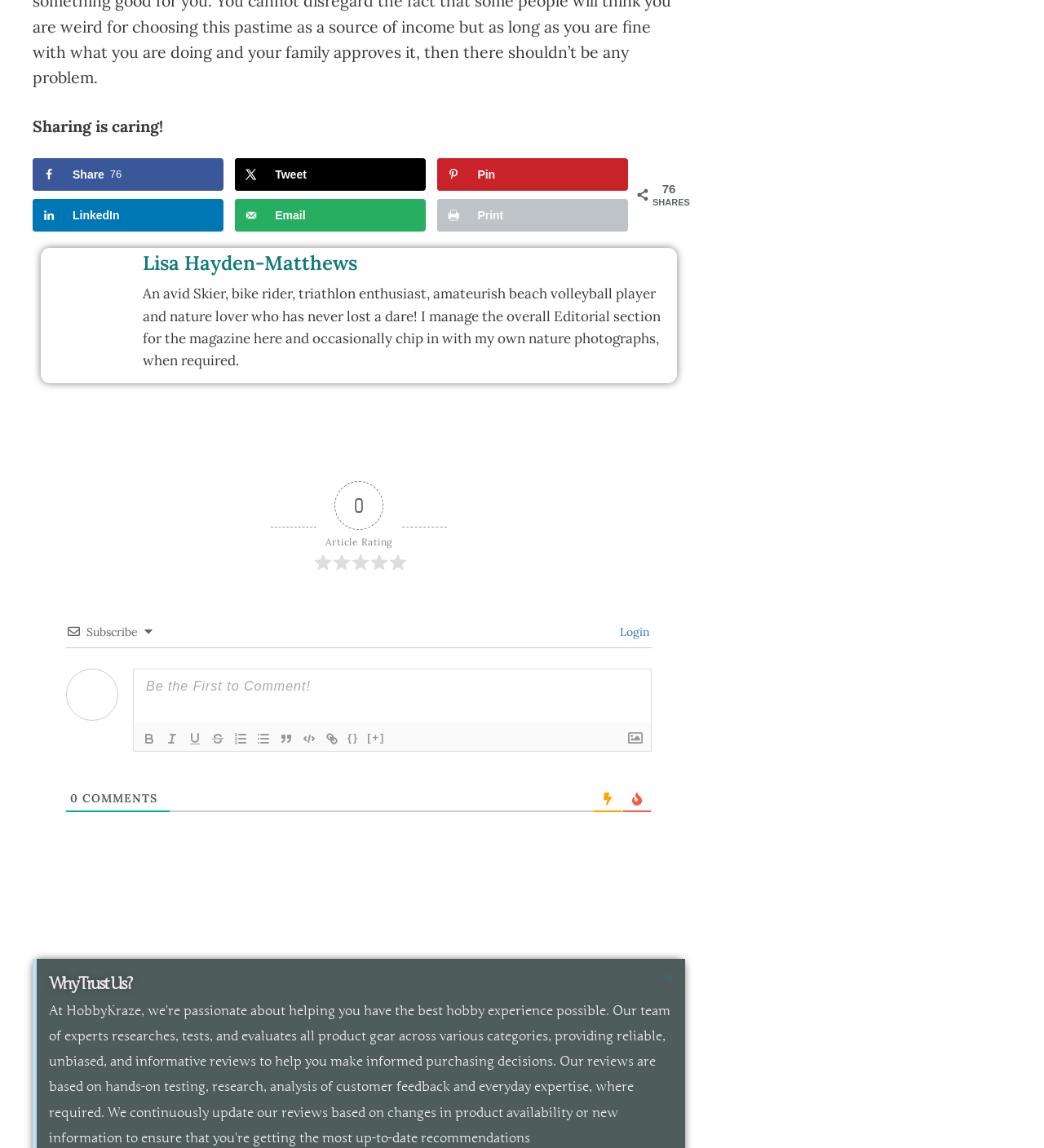Show the bounding box coordinates of the region that should be clicked to follow the instruction: "Click the HOME link."

None